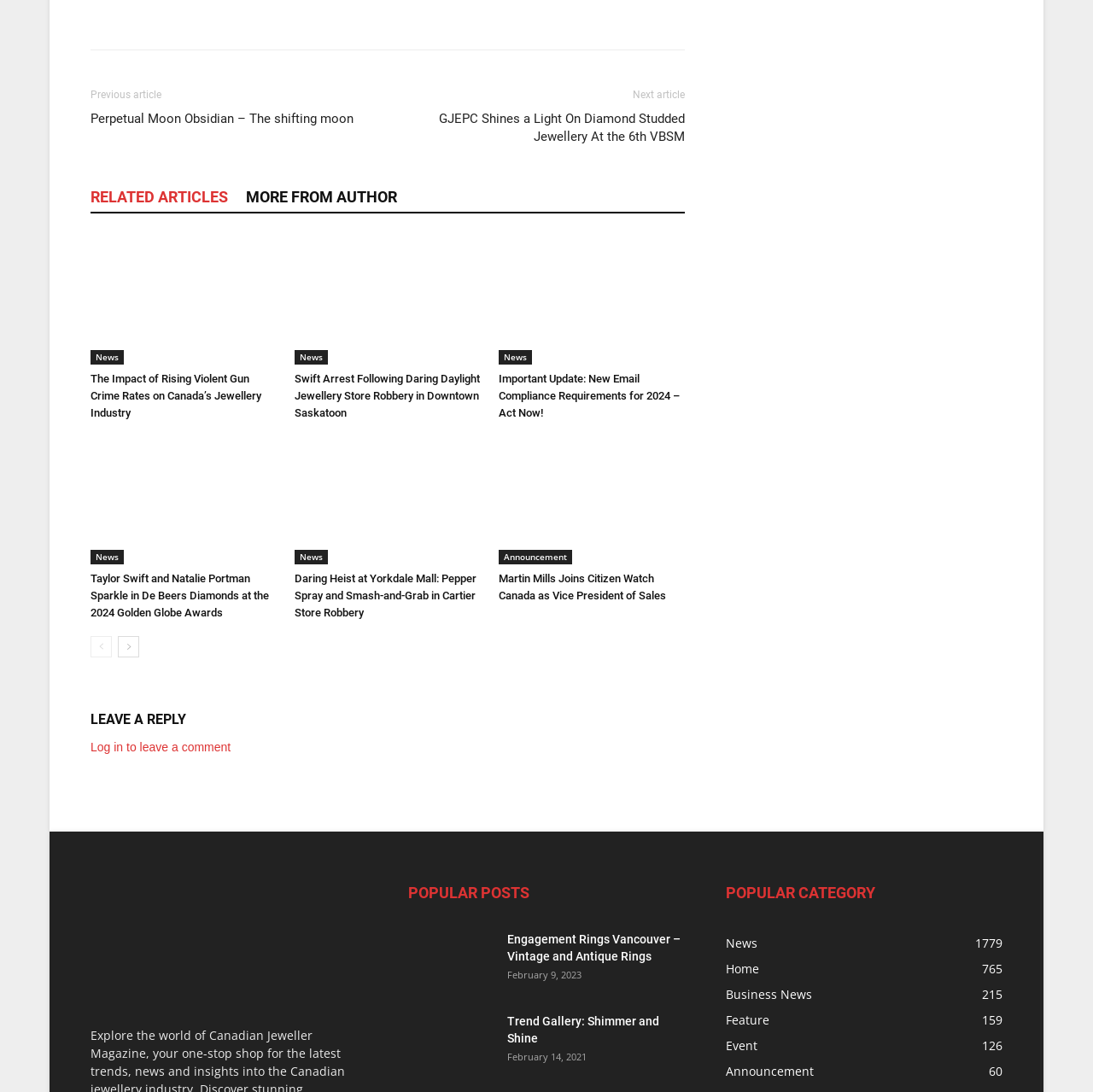Provide the bounding box coordinates for the UI element that is described as: "RELATED ARTICLES".

[0.083, 0.167, 0.225, 0.194]